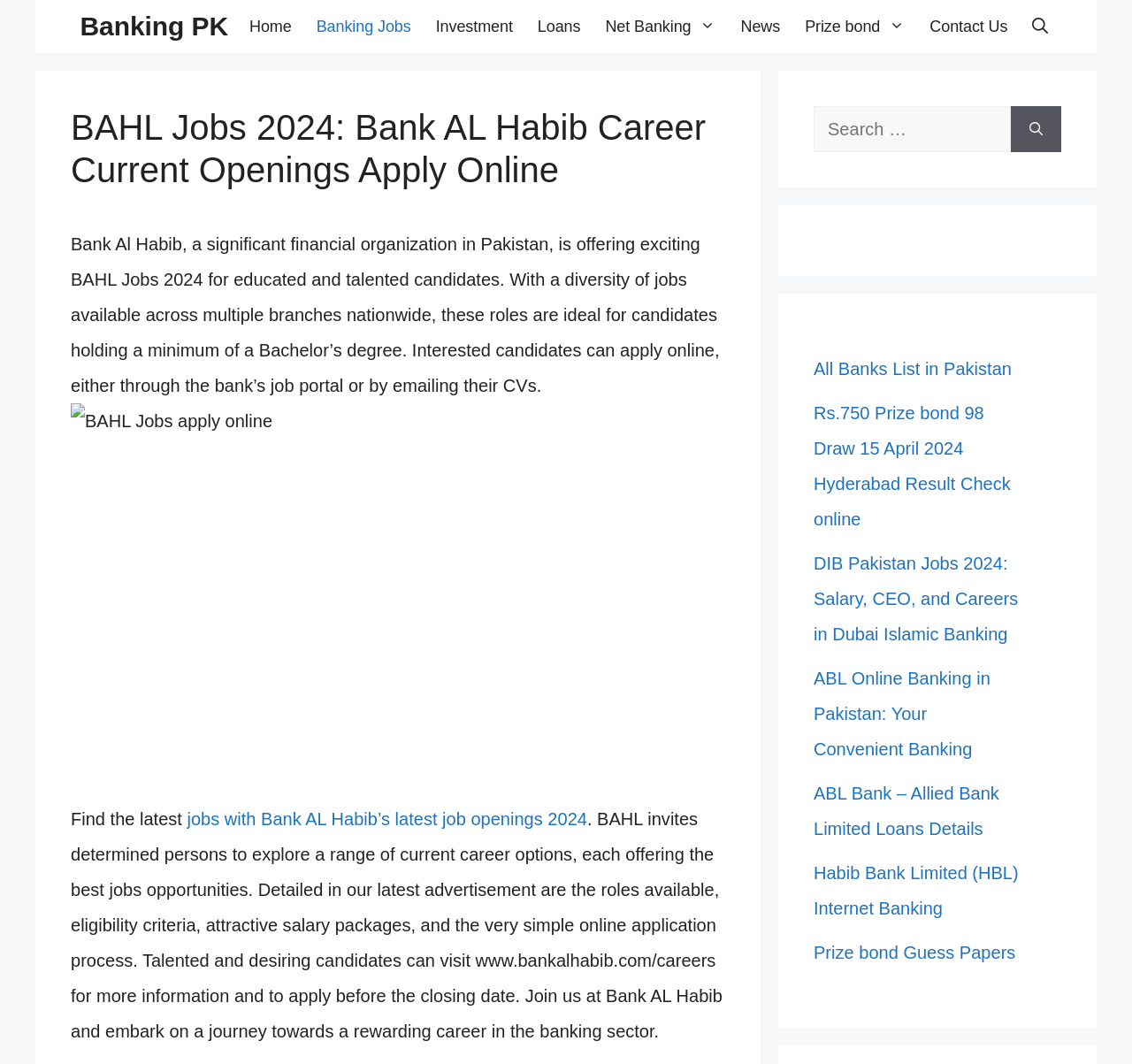Find the bounding box coordinates of the element to click in order to complete the given instruction: "Visit Bank AL Habib’s career page."

[0.062, 0.761, 0.638, 0.979]